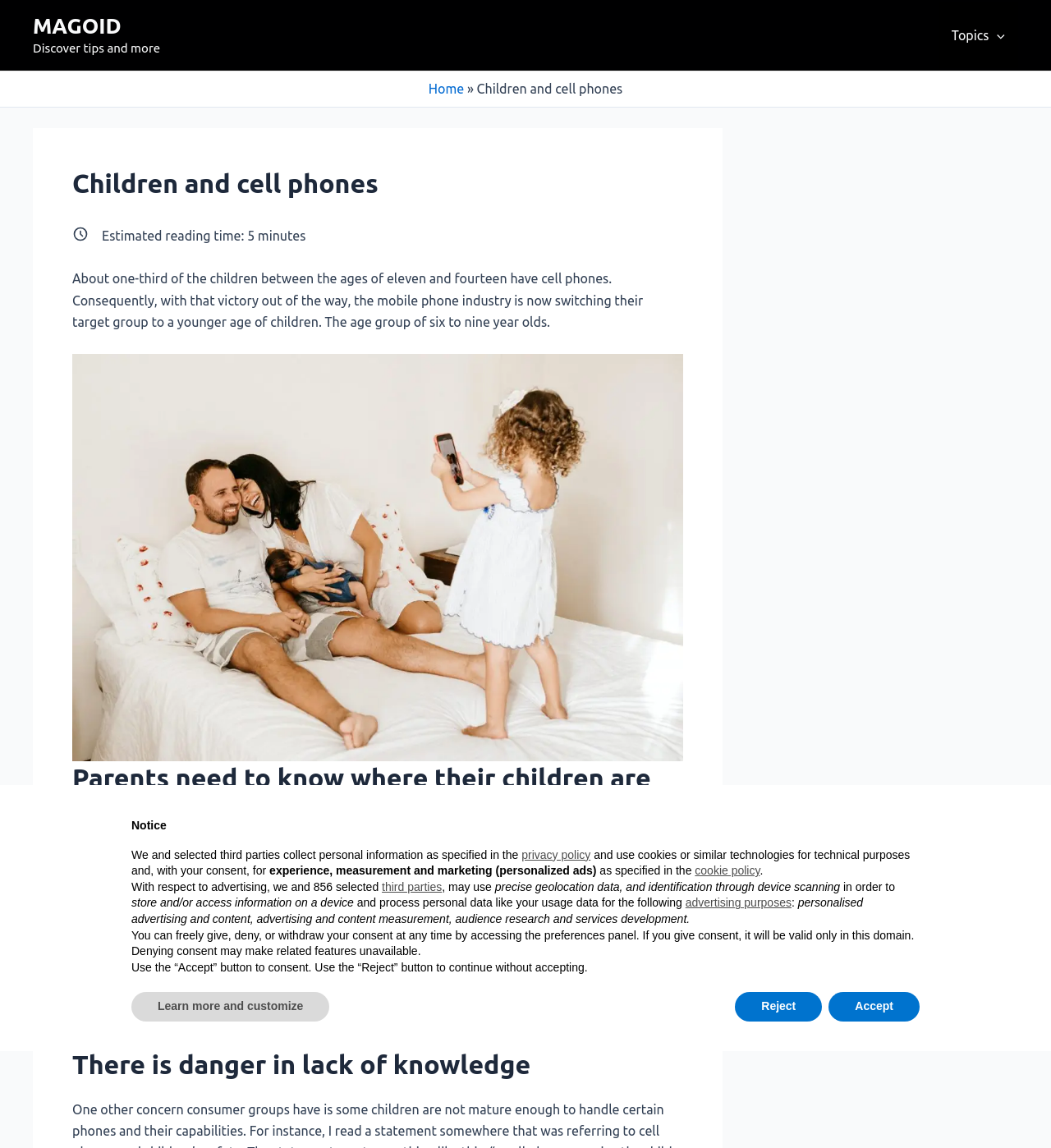Please give the bounding box coordinates of the area that should be clicked to fulfill the following instruction: "Click on Christmas In Poland". The coordinates should be in the format of four float numbers from 0 to 1, i.e., [left, top, right, bottom].

None